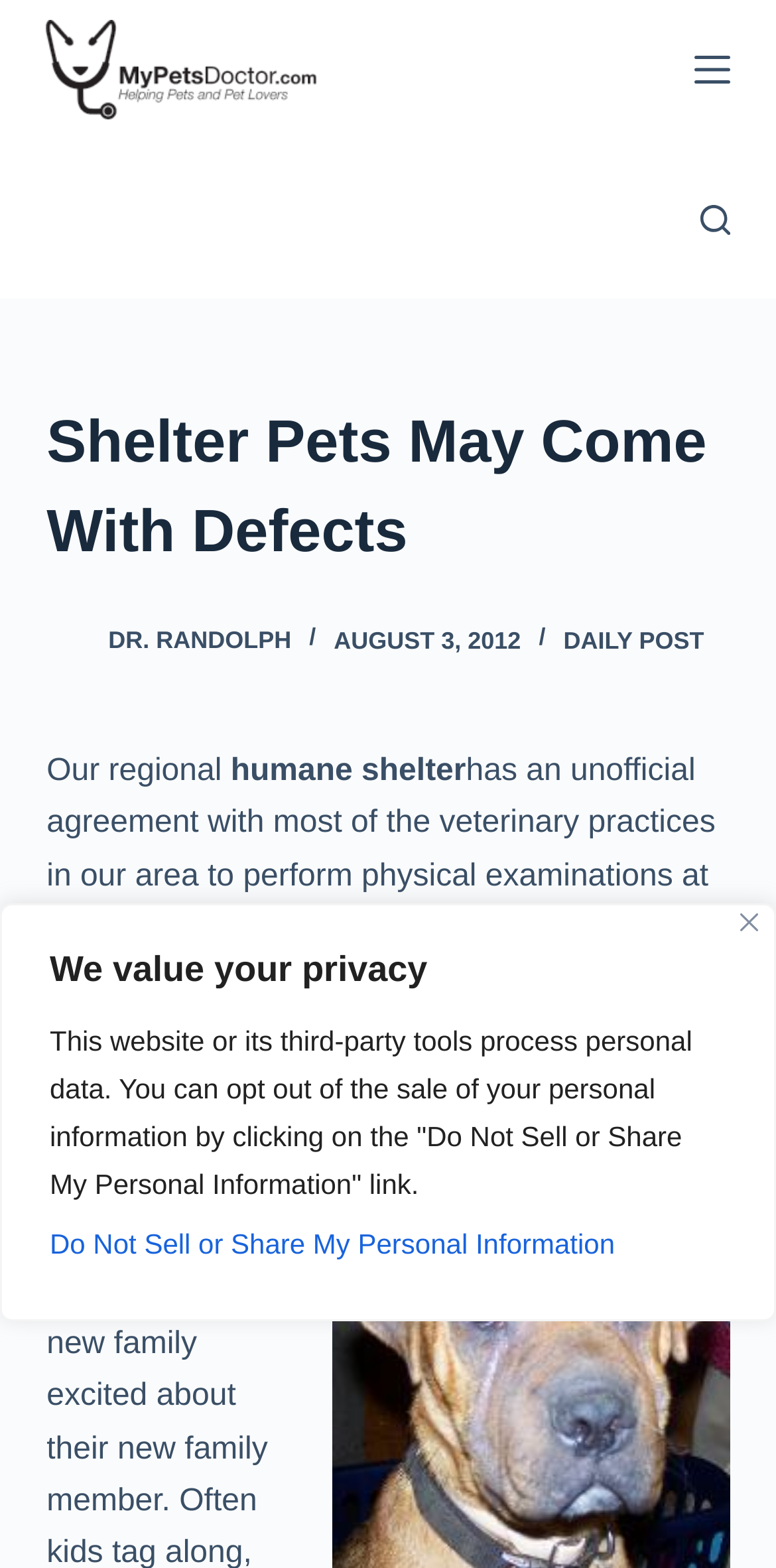Carefully examine the image and provide an in-depth answer to the question: What type of pets are mentioned in the article?

I found the answer by reading the text in the article body, which mentions that the shelter provides physical examinations at no charge for both dogs and cats within the first seven days after adoption.